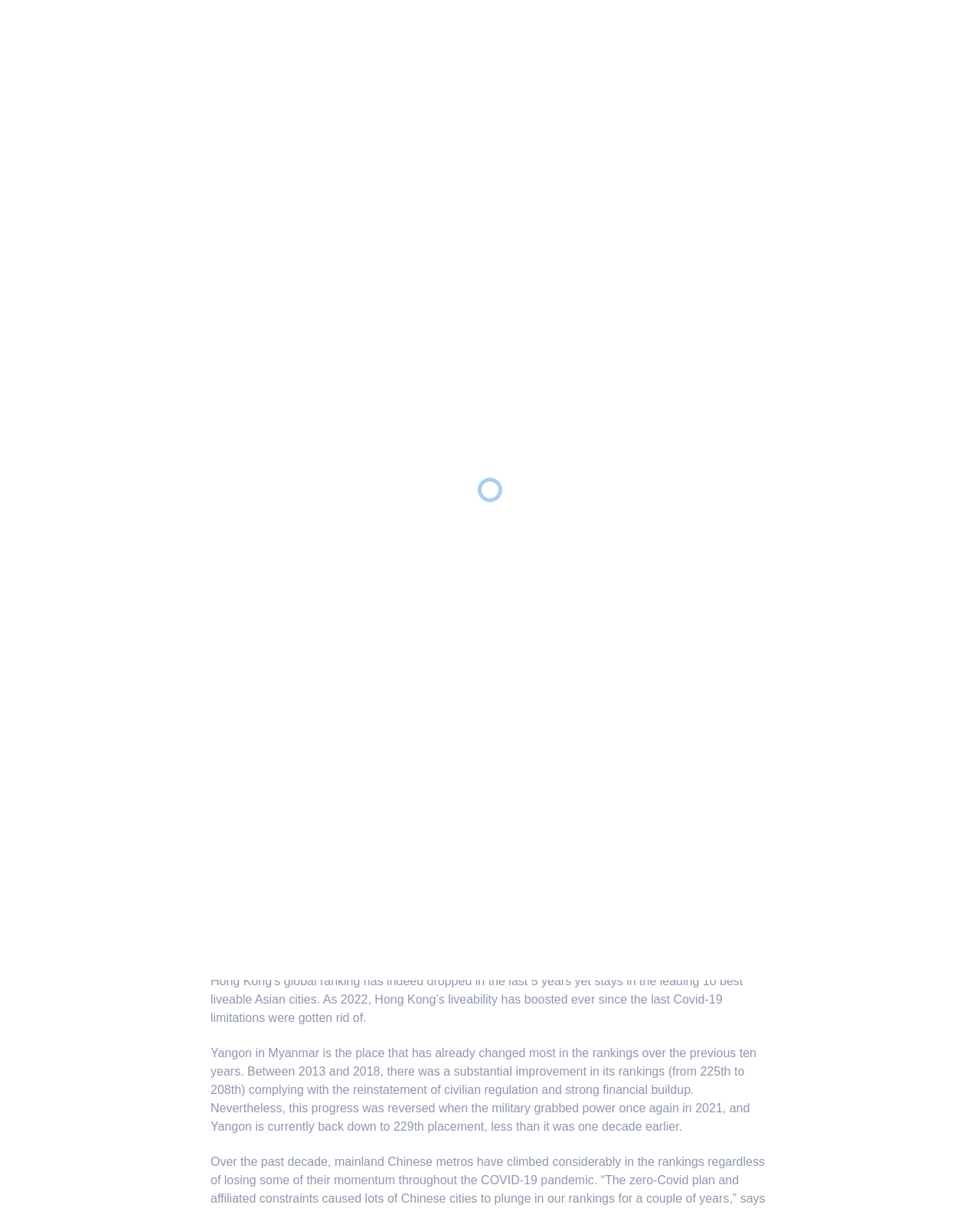What is the ranking of Singapore in terms of liveability?
Give a one-word or short-phrase answer derived from the screenshot.

1st